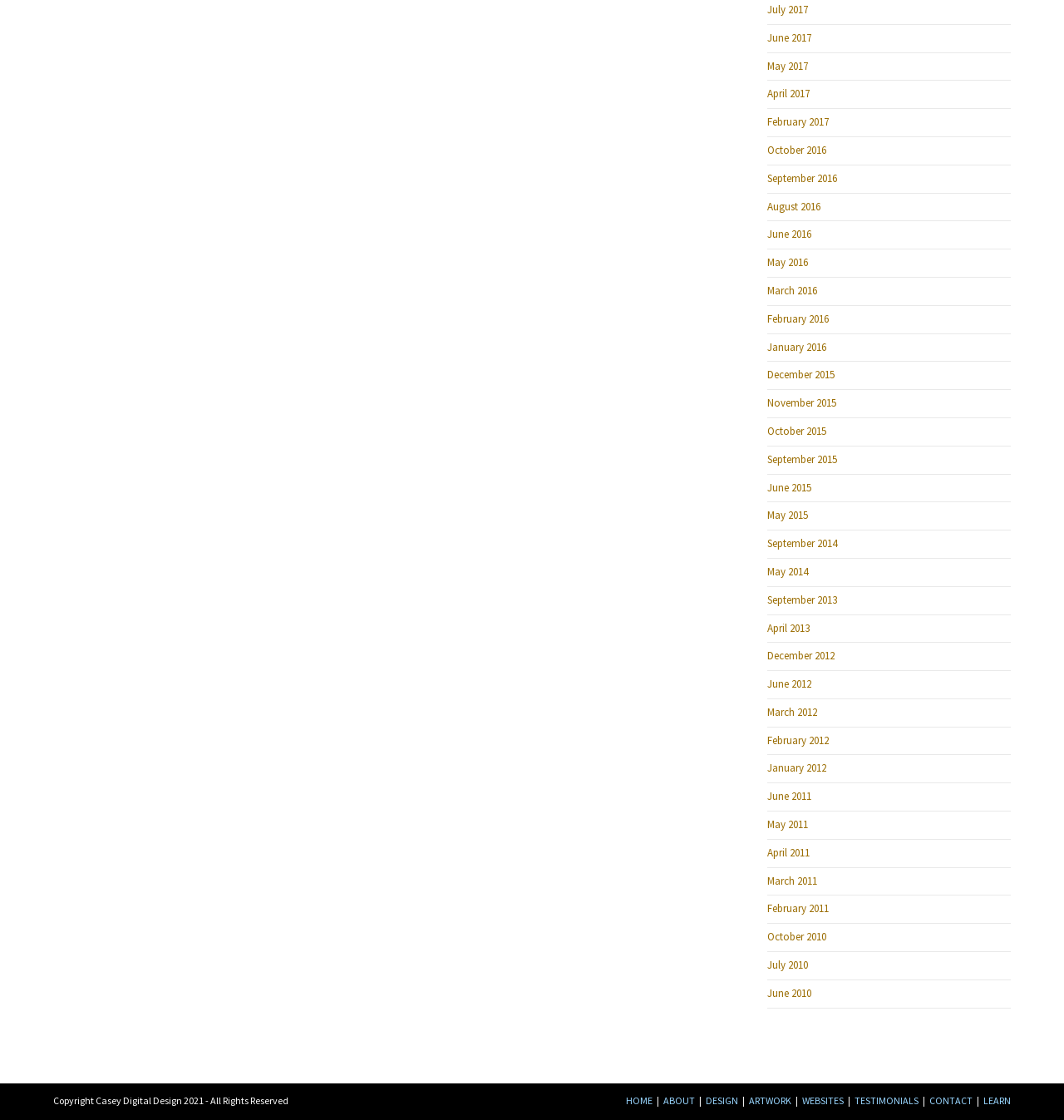Locate the bounding box coordinates of the element that should be clicked to execute the following instruction: "Go to Health + Ancestry service".

None